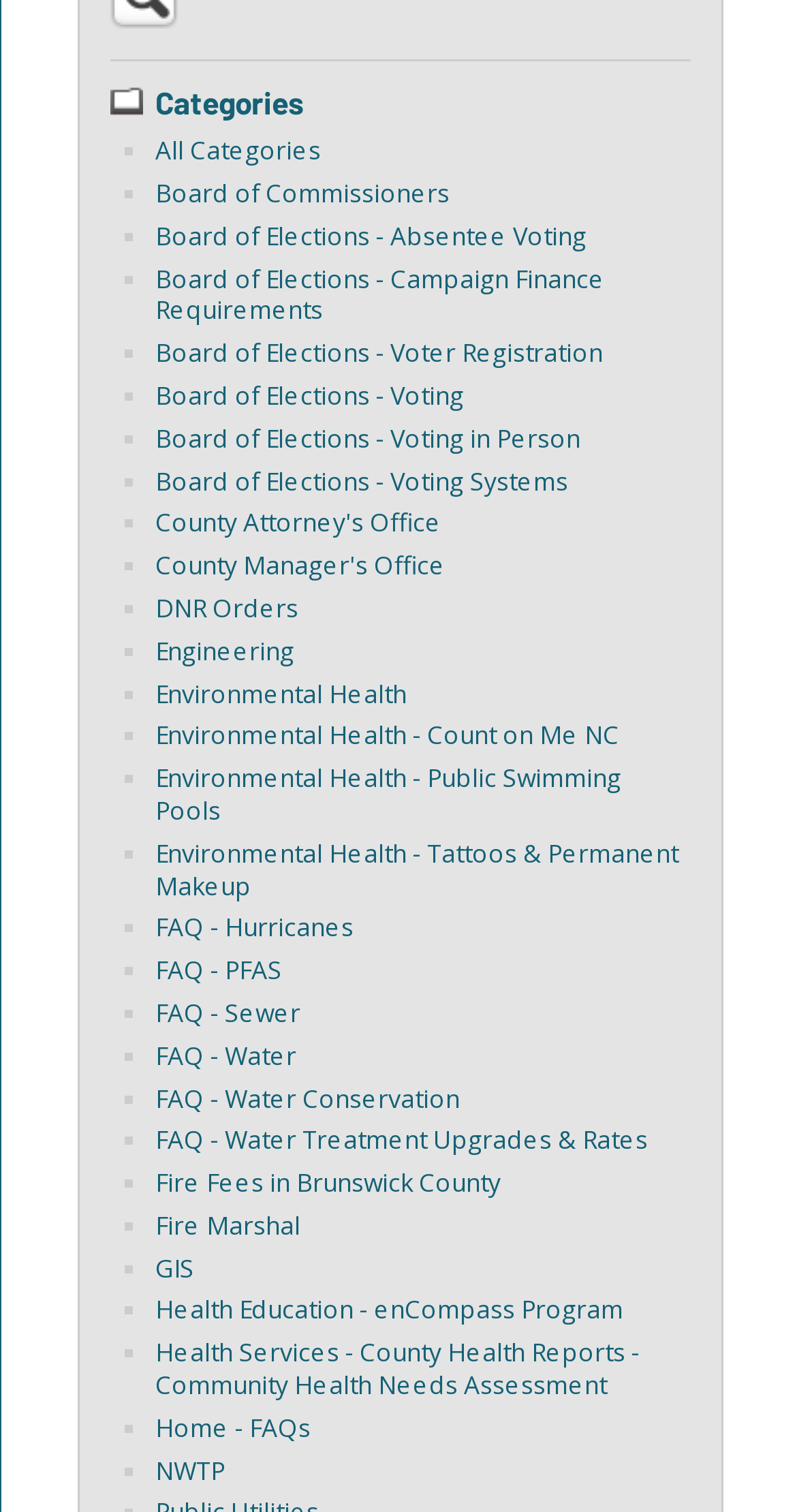Please determine the bounding box coordinates of the element's region to click for the following instruction: "Read FAQs about Hurricanes".

[0.195, 0.602, 0.444, 0.625]